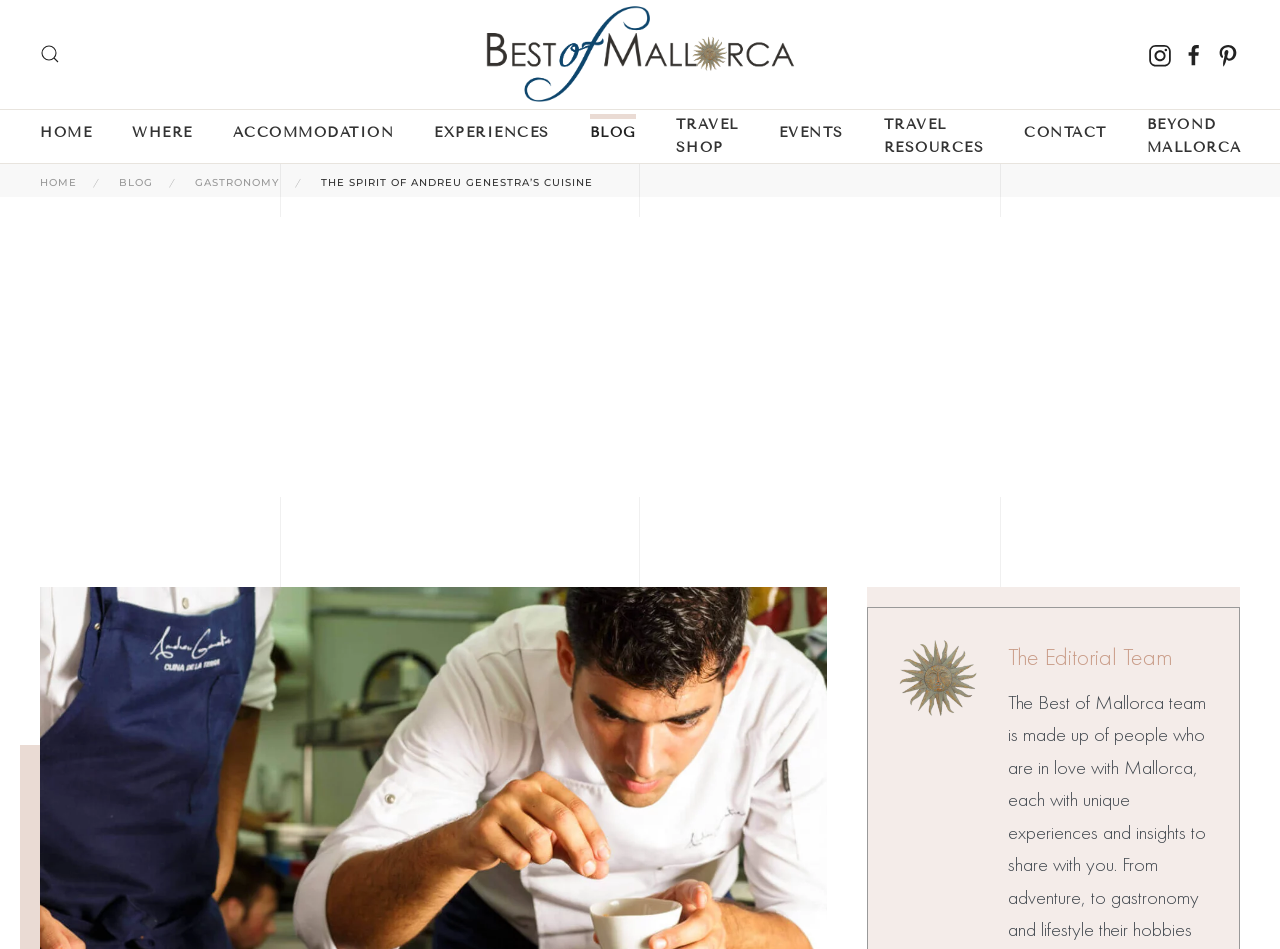What is the name of the chef?
Provide a detailed and extensive answer to the question.

Based on the meta description, it is mentioned that 'talented Andreu Genestra is a master of his own local cuisine', which indicates that Andreu Genestra is a chef.